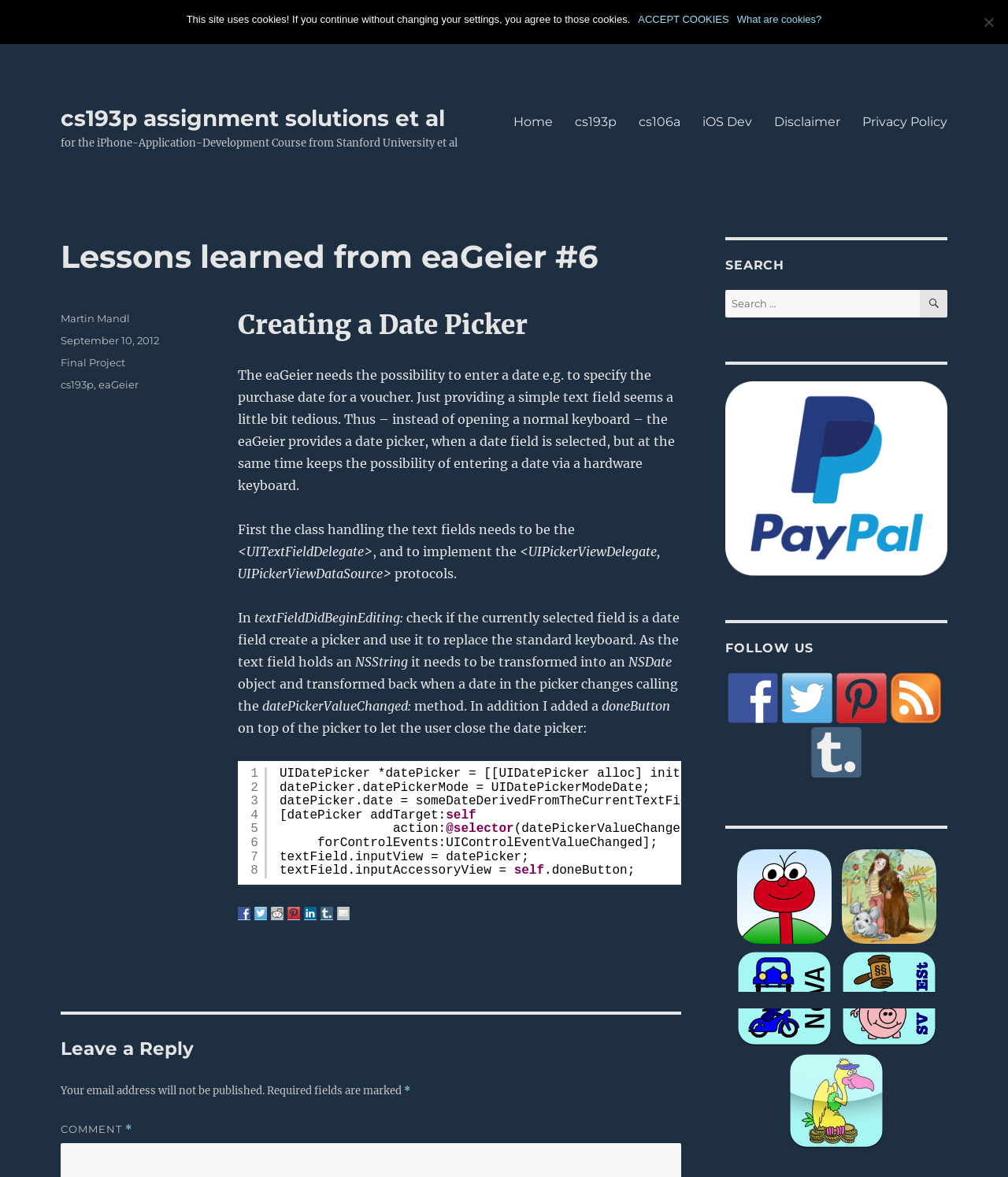Answer this question in one word or a short phrase: What is the date of the post?

September 10, 2012